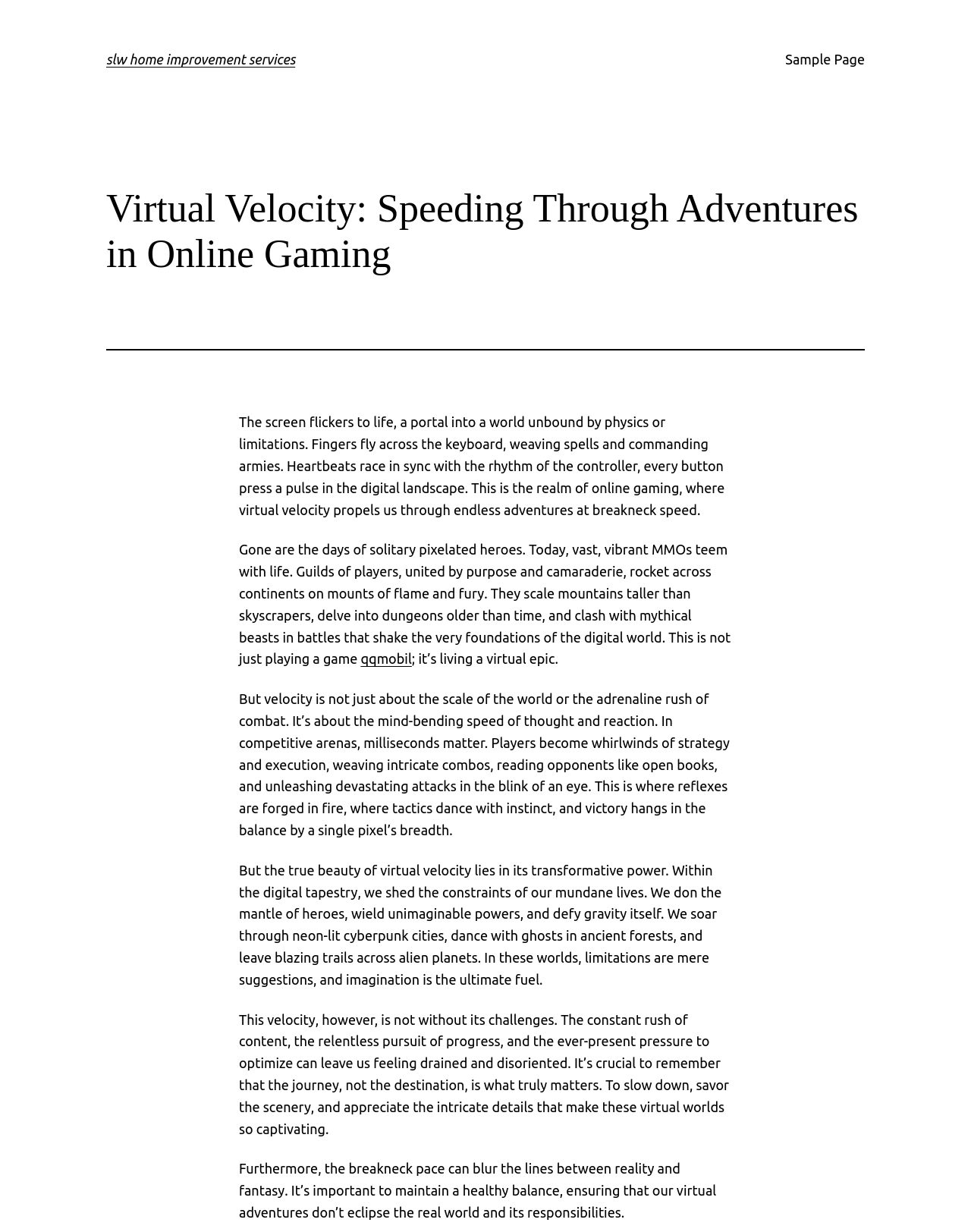Based on the element description: "qqmobil", identify the bounding box coordinates for this UI element. The coordinates must be four float numbers between 0 and 1, listed as [left, top, right, bottom].

[0.371, 0.529, 0.424, 0.541]